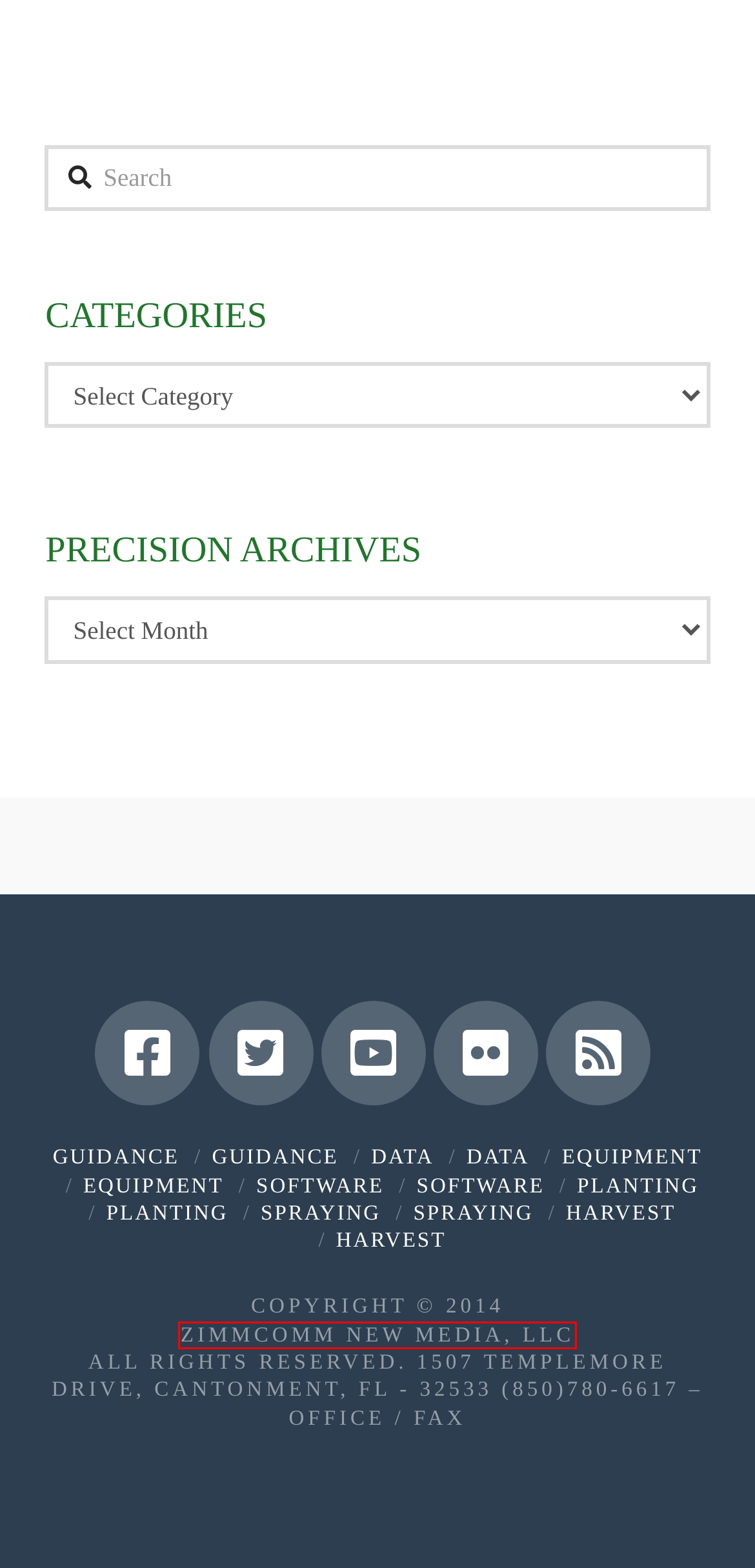Inspect the screenshot of a webpage with a red rectangle bounding box. Identify the webpage description that best corresponds to the new webpage after clicking the element inside the bounding box. Here are the candidates:
A. ZimmComm | Creative Content Solutions for Agribusiness Professionals
B. Software | Precision
C. Data Collection | Precision
D. Planting | Precision
E. Equipment | Precision
F. Guidance | Precision
G. Spraying | Precision
H. Harvesting | Precision

A